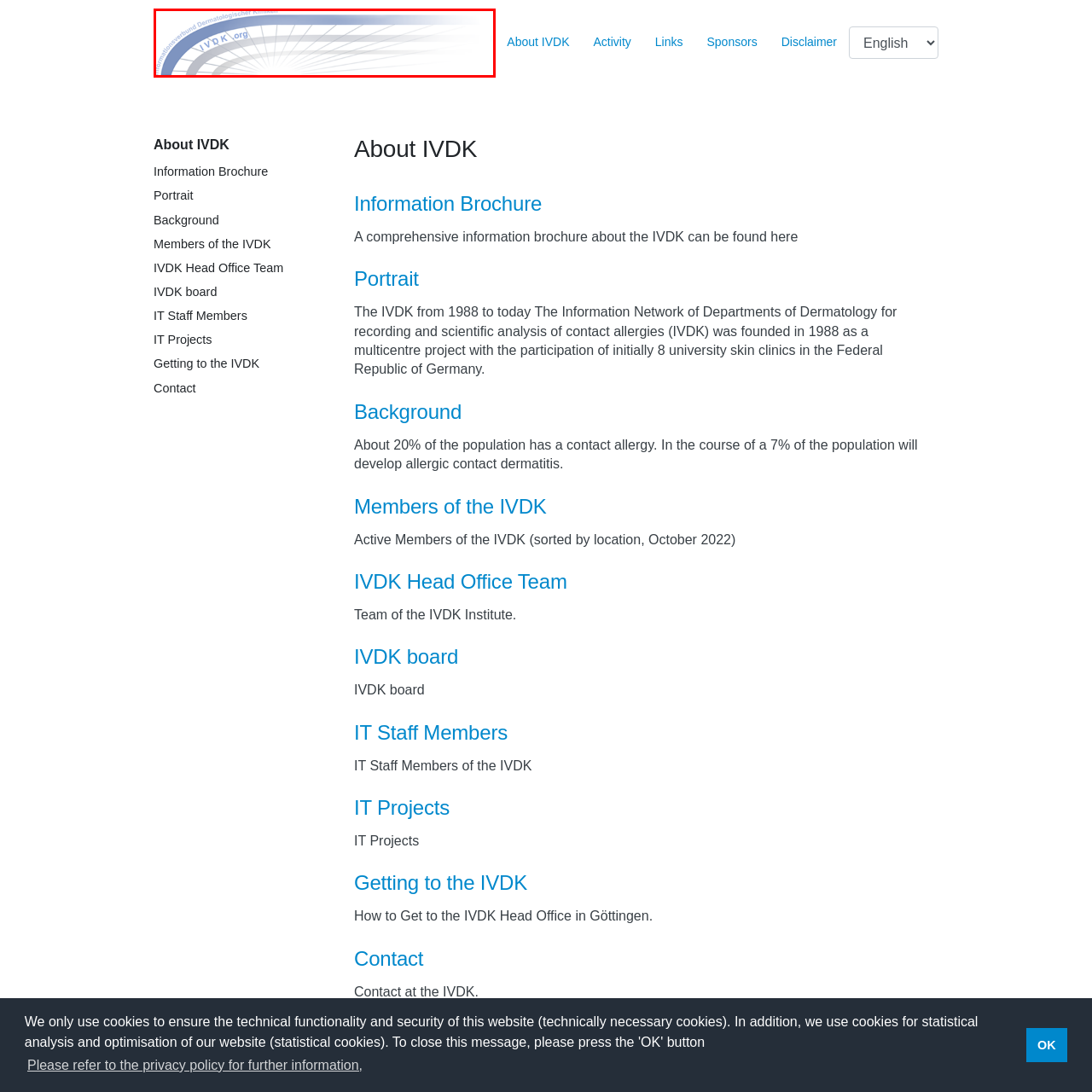Describe extensively the image content marked by the red bounding box.

The image displays the logo of IVDK, which stands for the "Information Network of Departments of Dermatology." The design features a stylized arc in a gradient of blue shades that evokes a sense of movement and progress. Prominently featured in the center is the text "IVDK" in a bold, legible font, accompanied by the web address ".org" positioned right next to it. Surrounding the central text, smaller text reads "Informationsverbund Dermatologischer Kliniken," emphasizing the organization's focus on dermatological clinics and their collaboration in sharing information and resources. This logo embodies the IVDK's mission to facilitate scientific analysis and the documentation of contact allergies, representing a community dedicated to advancing dermatological knowledge and practices.